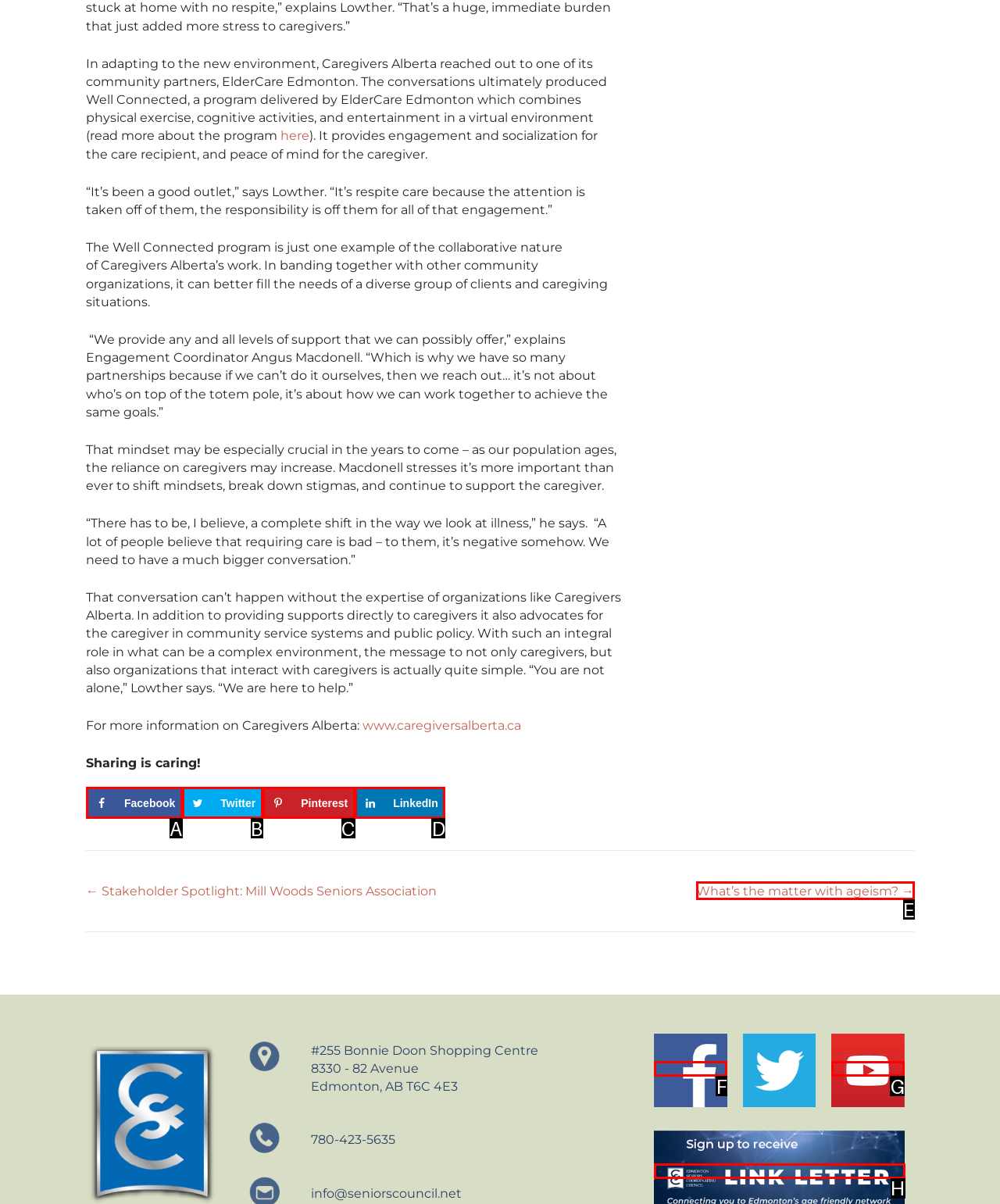Refer to the description: Facebook and choose the option that best fits. Provide the letter of that option directly from the options.

A